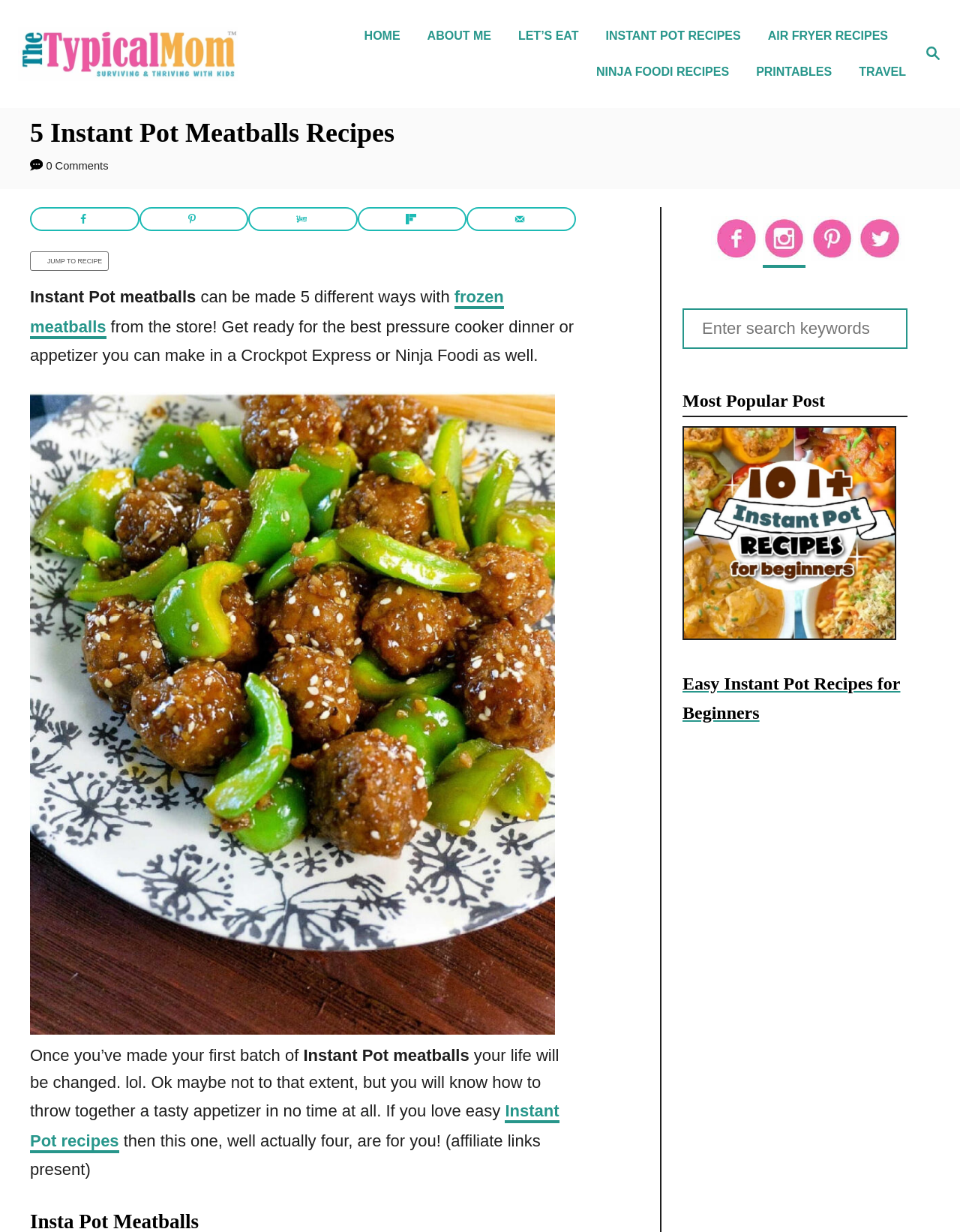Answer with a single word or phrase: 
What is the topic of the most popular post?

Instant Pot Recipes for Beginners